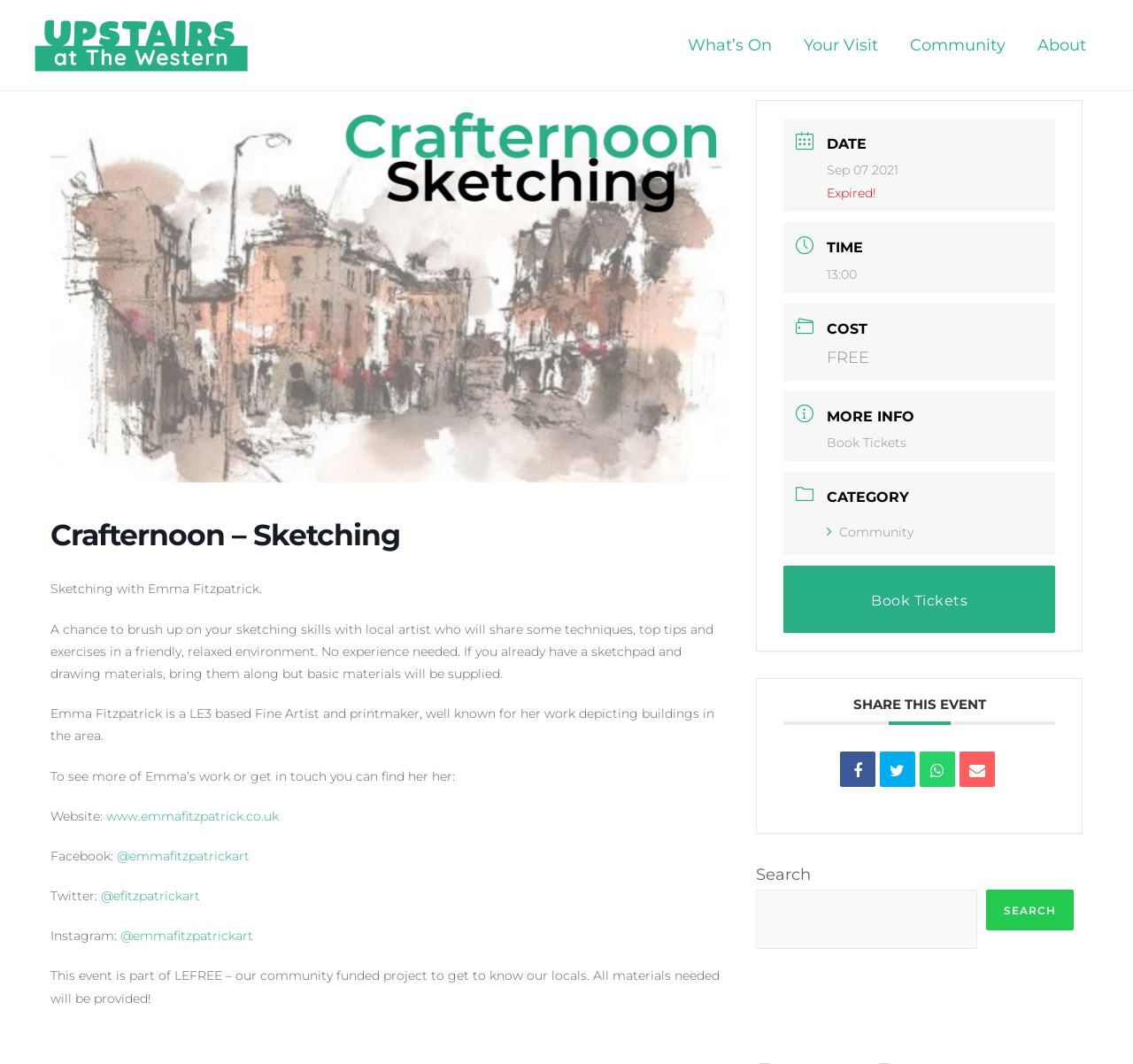What is the category of the Crafternoon – Sketching event?
Please answer the question with a detailed response using the information from the screenshot.

The answer can be found in the section labeled 'CATEGORY'. It is mentioned that the event is categorized under 'Community'.